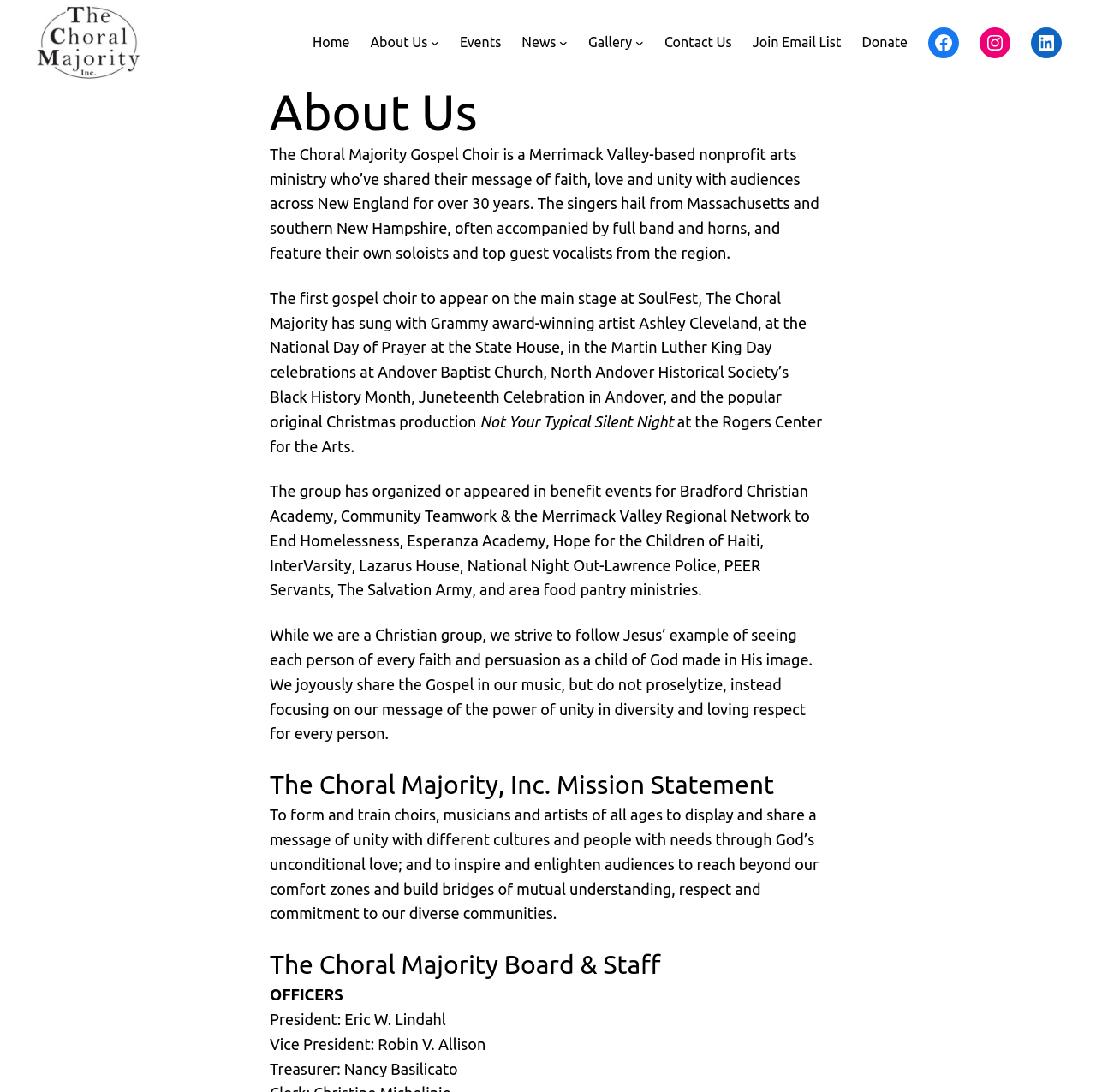Identify the bounding box coordinates of the section to be clicked to complete the task described by the following instruction: "Click the Join Email List link". The coordinates should be four float numbers between 0 and 1, formatted as [left, top, right, bottom].

[0.686, 0.029, 0.767, 0.049]